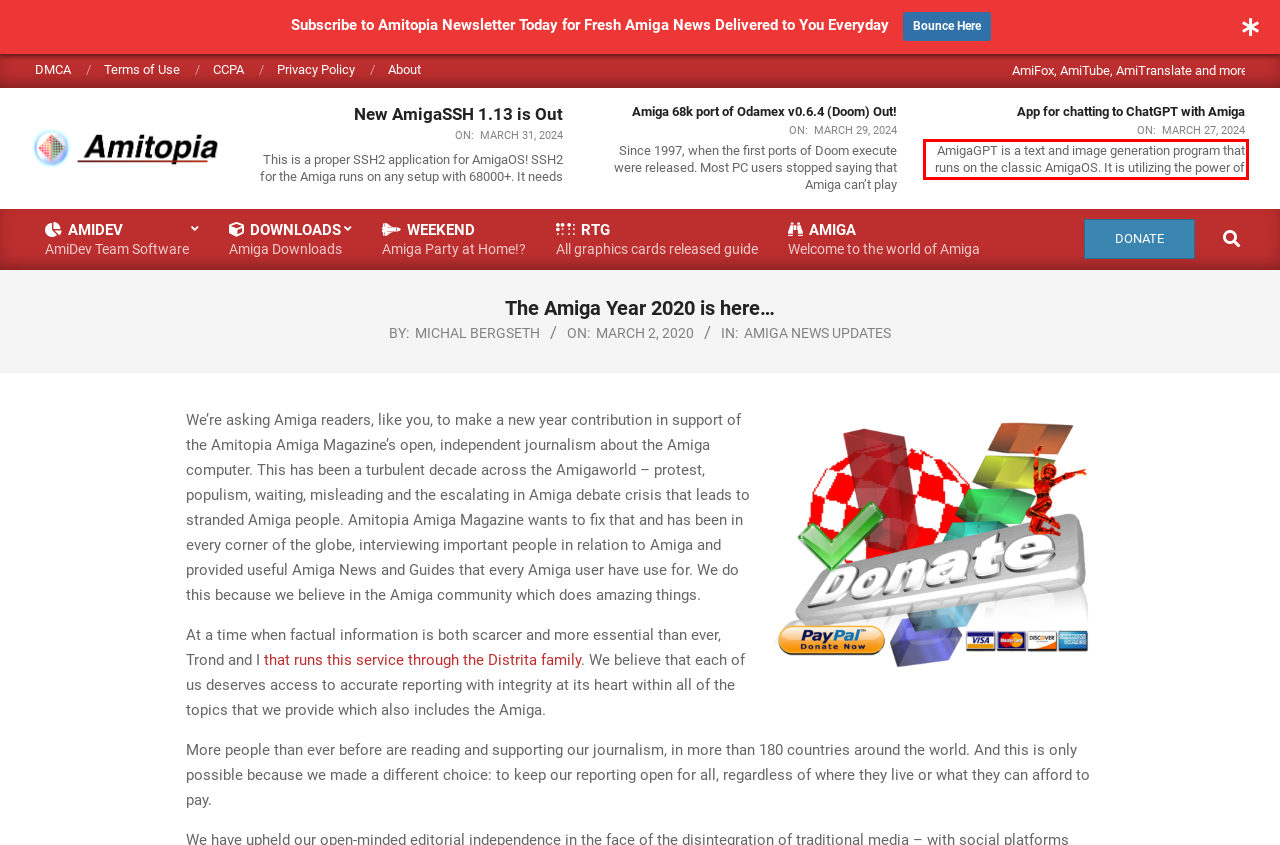Observe the screenshot of the webpage that includes a red rectangle bounding box. Conduct OCR on the content inside this red bounding box and generate the text.

AmigaGPT is a text and image generation program that runs on the classic AmigaOS. It is utilizing the power of